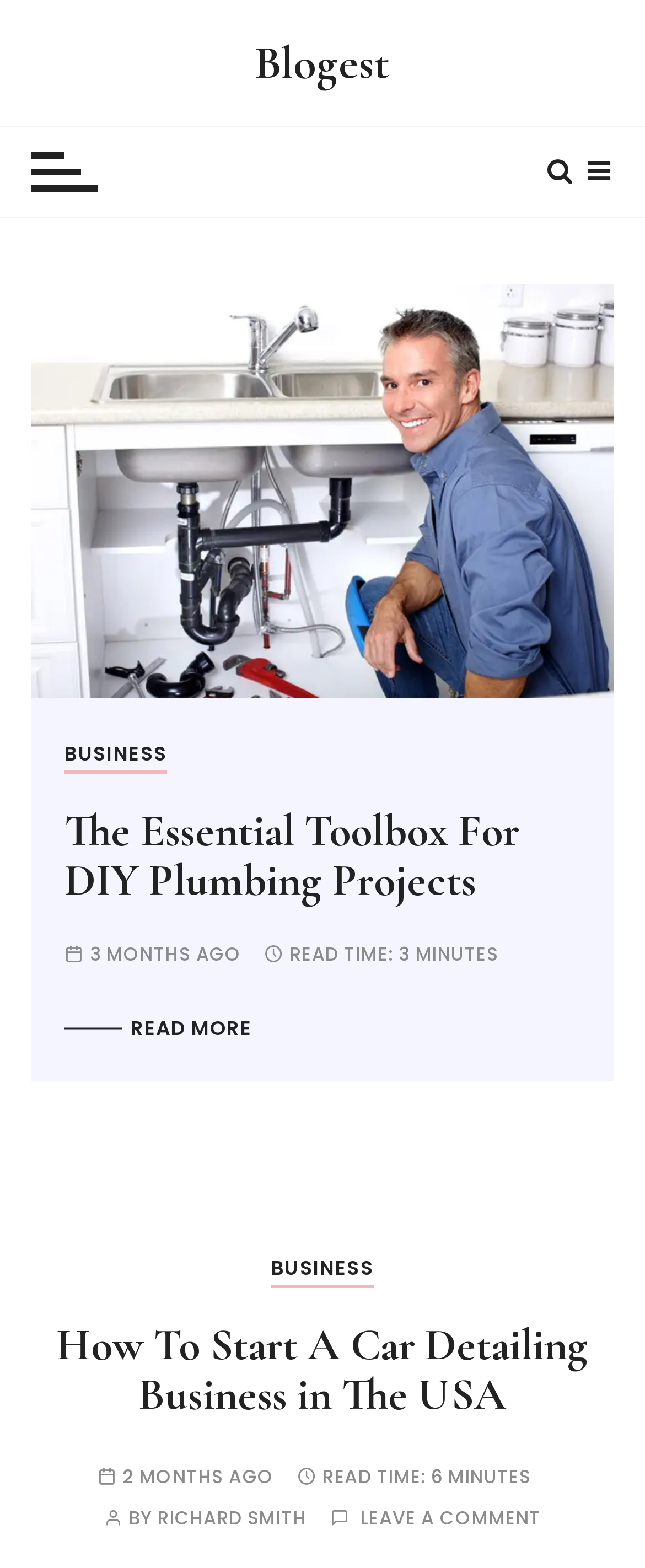What can you do after reading the article?
Relying on the image, give a concise answer in one word or a brief phrase.

LEAVE A COMMENT